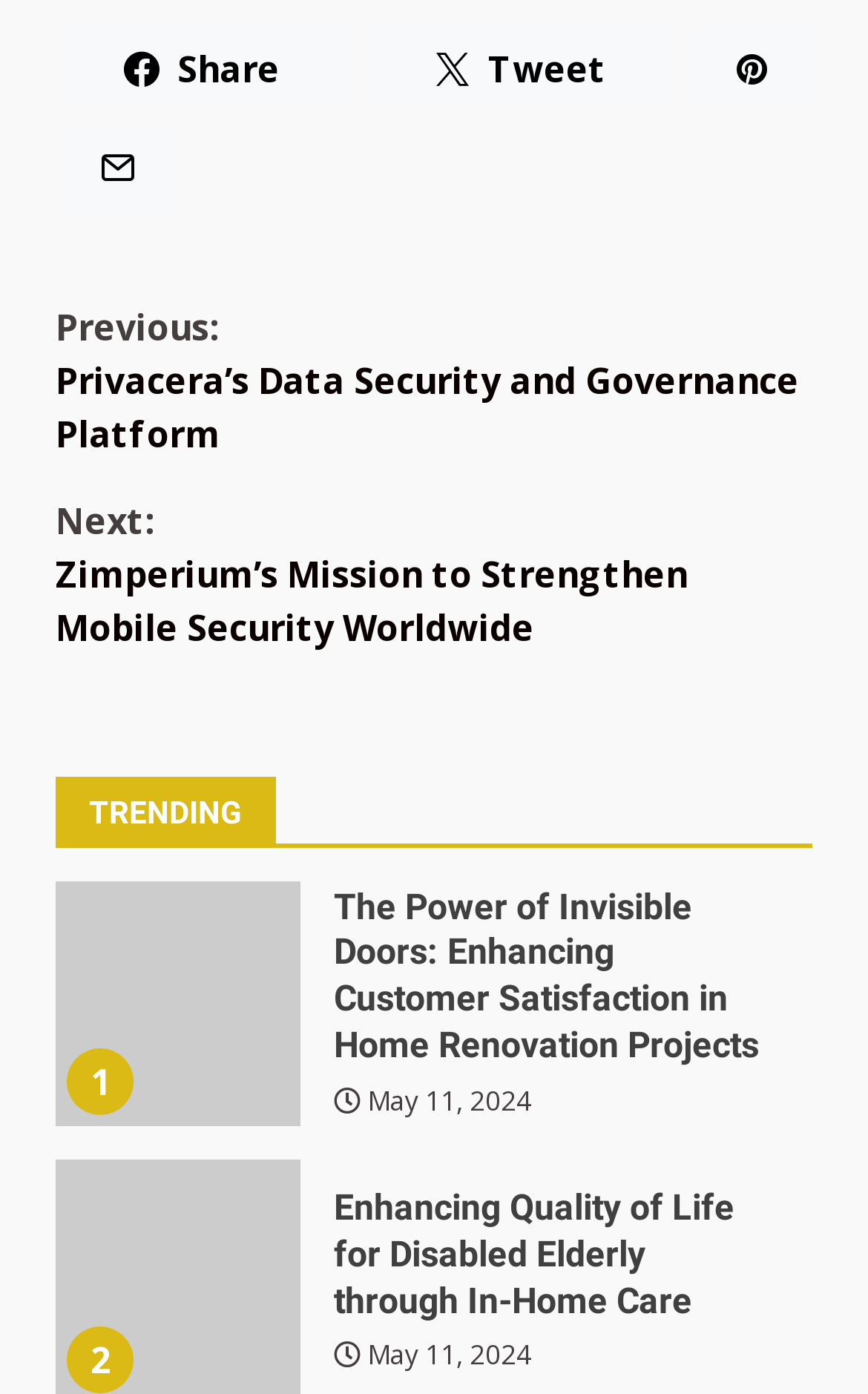How many images are there on the webpage?
Answer the question with just one word or phrase using the image.

1